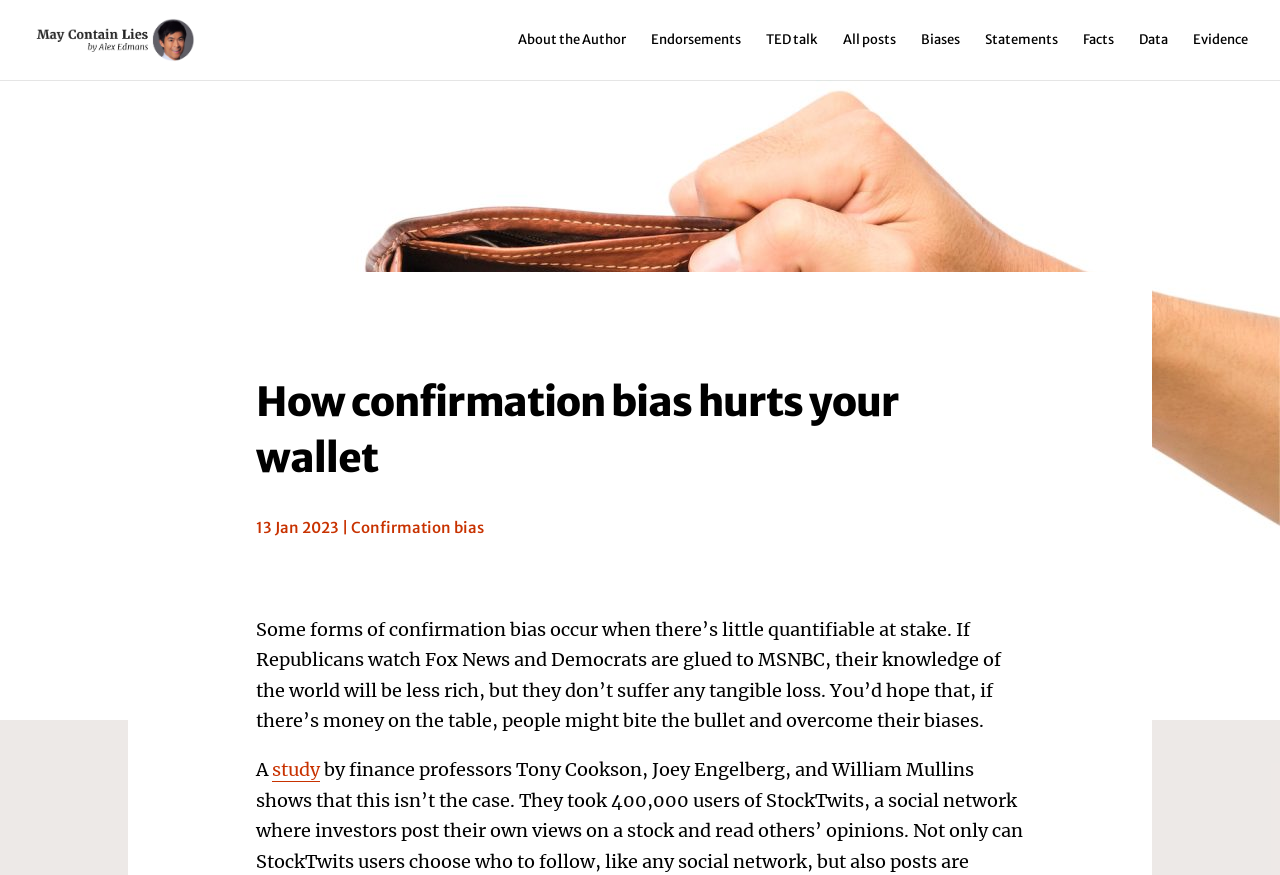What is the purpose of the image at the top?
We need a detailed and exhaustive answer to the question. Please elaborate.

I inferred the purpose of the image at the top by looking at its bounding box coordinates [0.026, 0.008, 0.236, 0.084] and its OCR text 'May Contain Lies', which suggests that it might be a logo or branding element for the website or author.